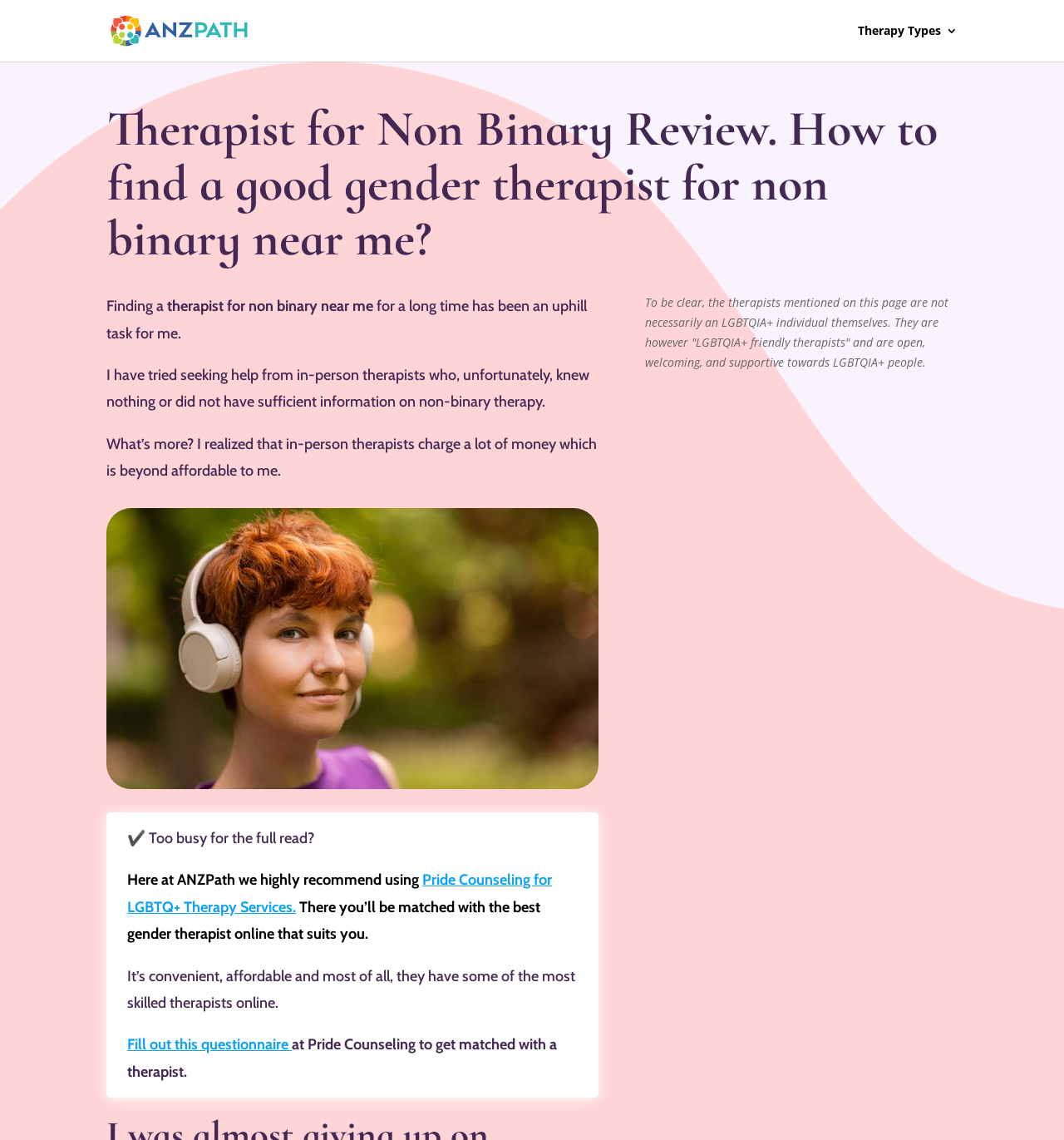From the given element description: "Therapy Types", find the bounding box for the UI element. Provide the coordinates as four float numbers between 0 and 1, in the order [left, top, right, bottom].

[0.806, 0.022, 0.9, 0.054]